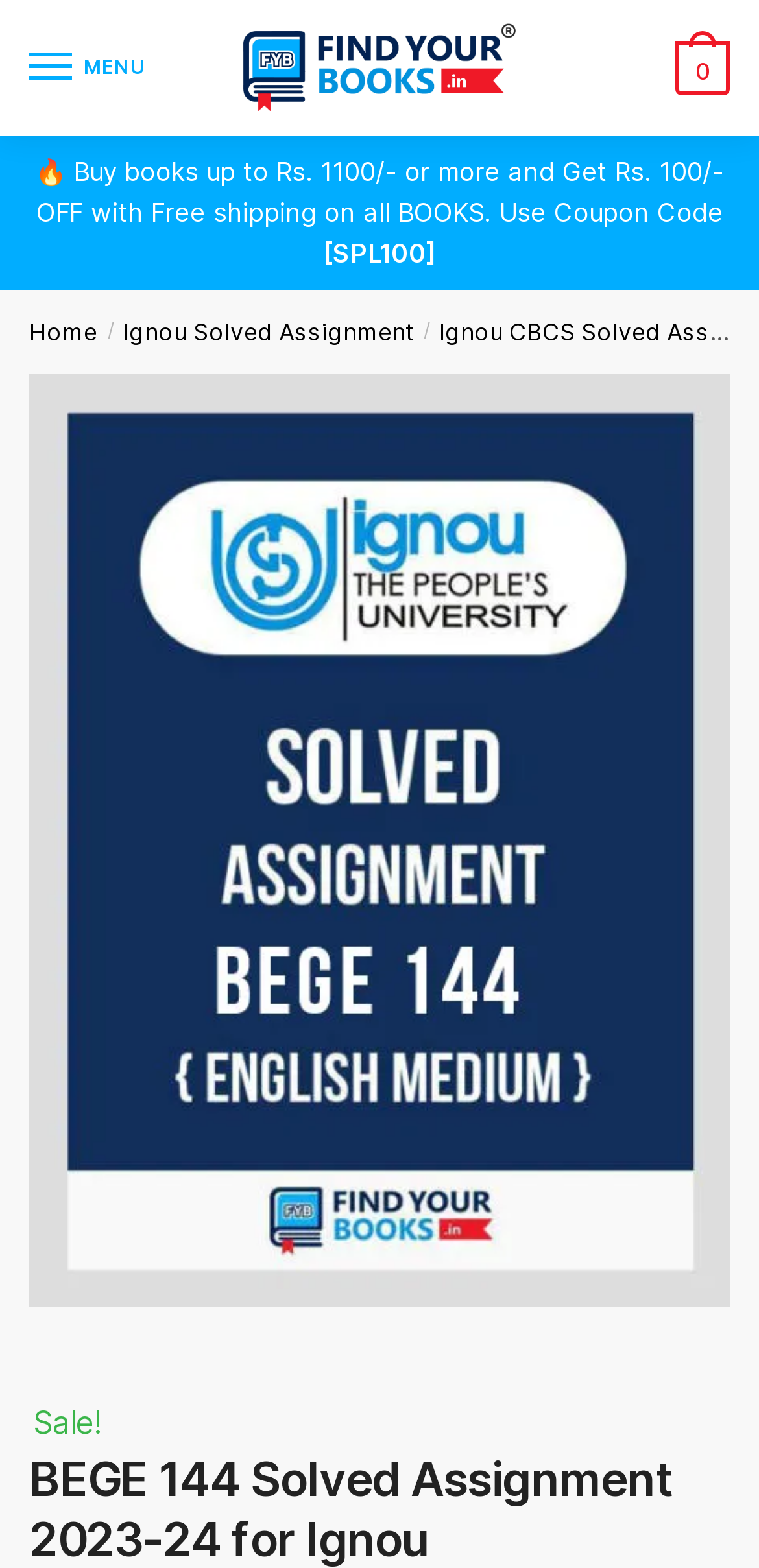Provide a short, one-word or phrase answer to the question below:
What is the navigation section called?

Breadcrumb